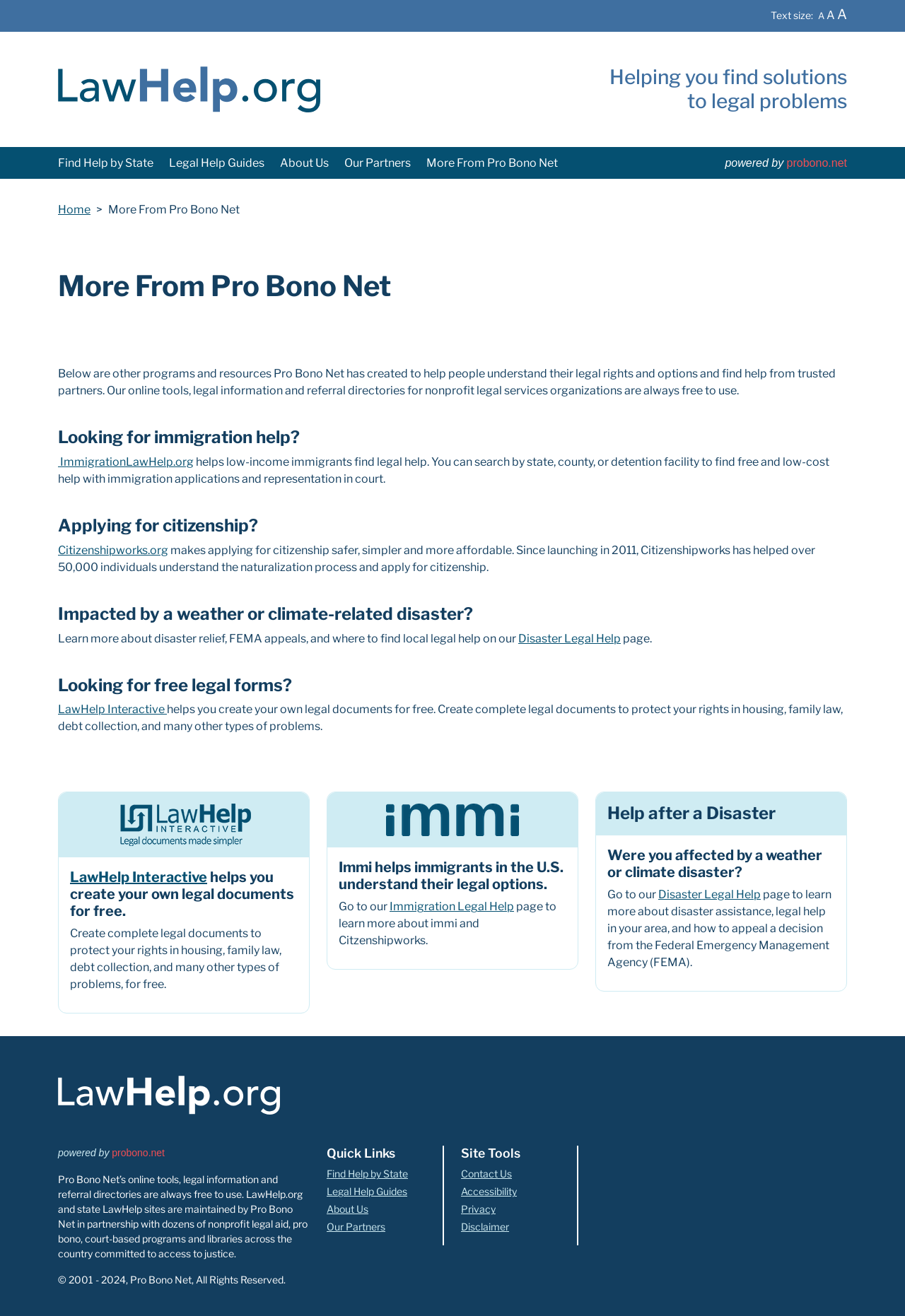Determine the bounding box for the UI element as described: "Legal Help Guides". The coordinates should be represented as four float numbers between 0 and 1, formatted as [left, top, right, bottom].

[0.18, 0.113, 0.298, 0.135]